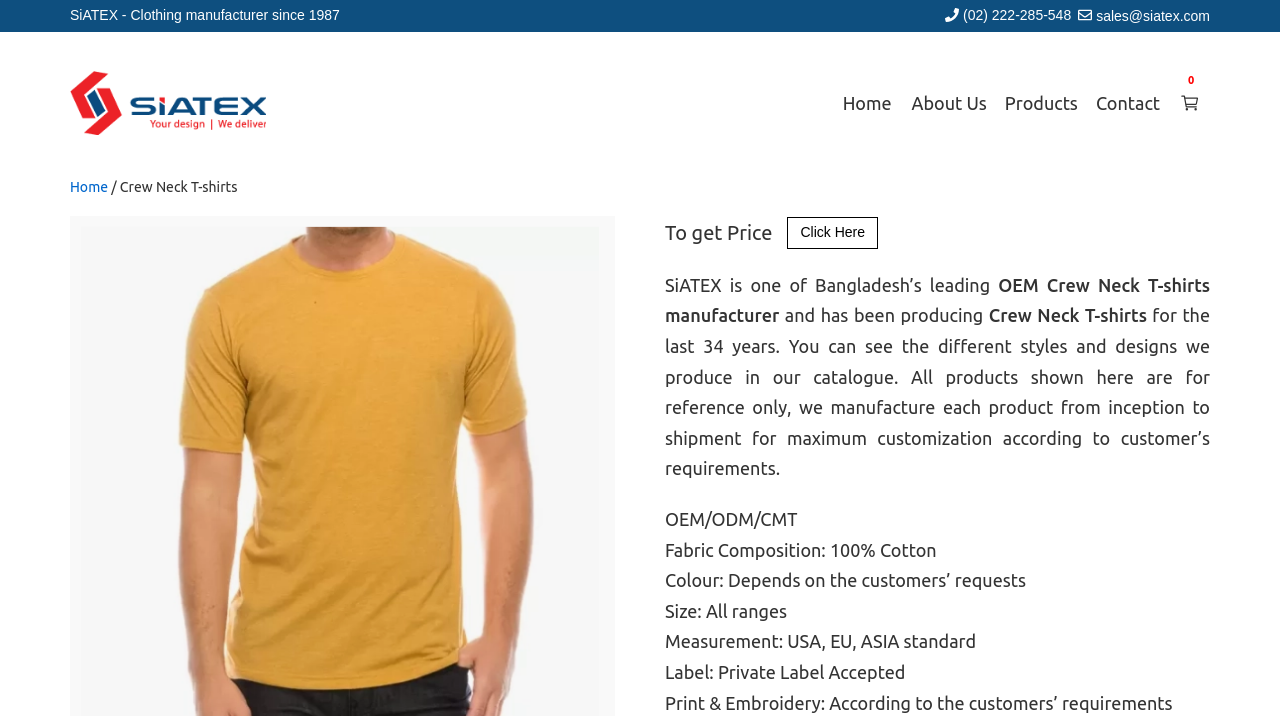What type of label is accepted by SiATEX?
With the help of the image, please provide a detailed response to the question.

According to the webpage, SiATEX accepts private labels, which means they allow customers to use their own branding and labeling on the Crew Neck T-shirts they manufacture.